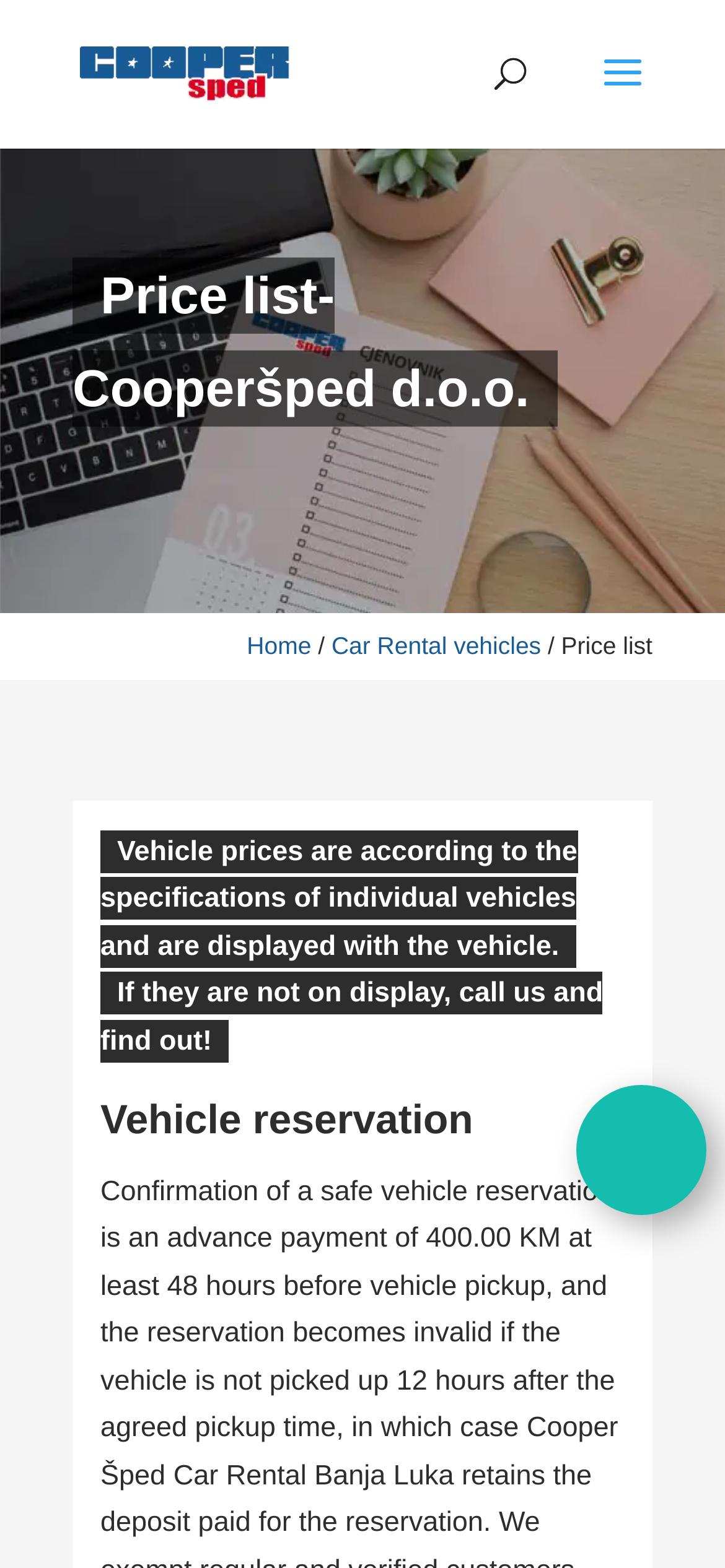What is the topic of the 'Vehicle reservation' section?
Give a one-word or short-phrase answer derived from the screenshot.

Safe vehicle reservation